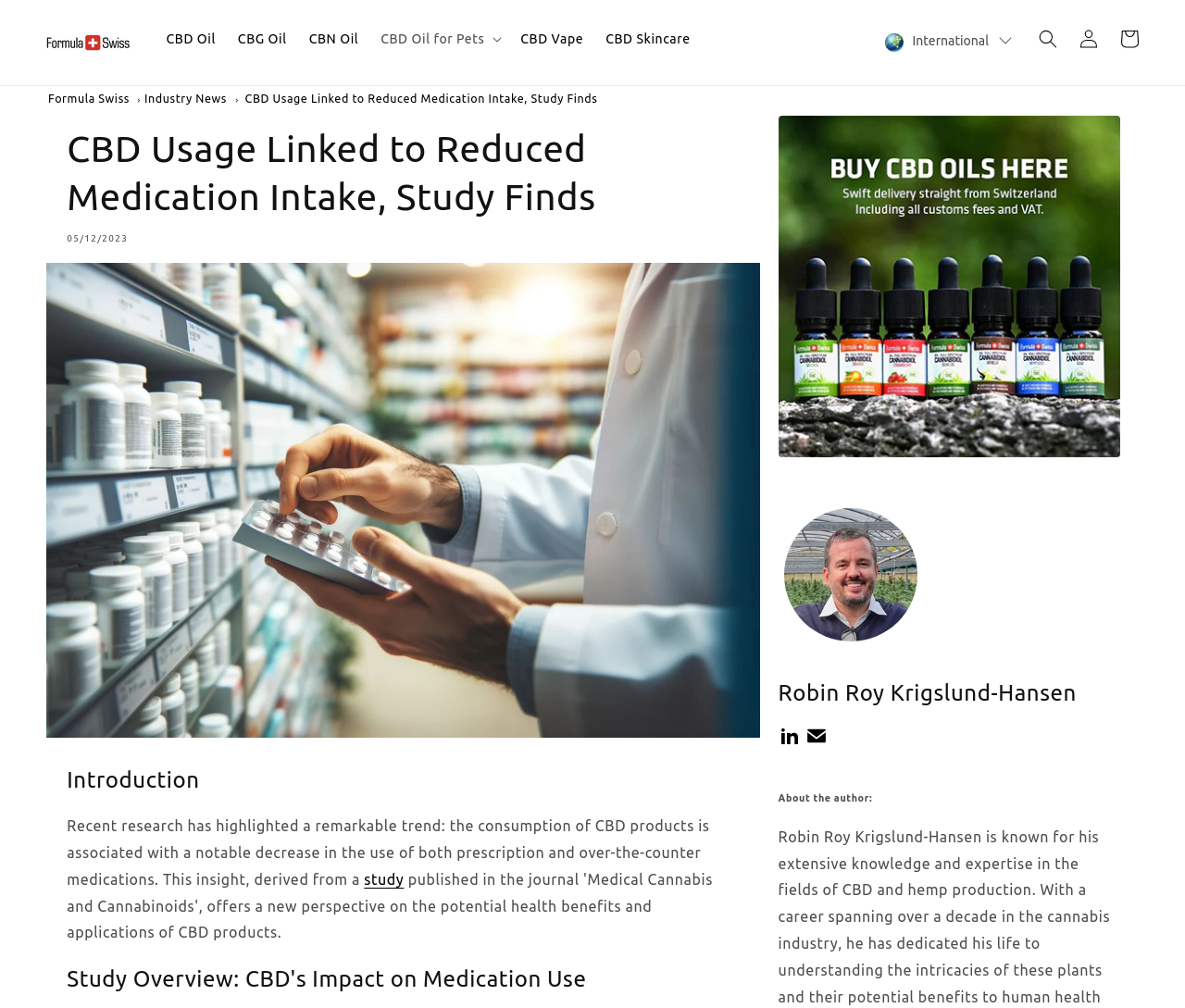Determine the bounding box coordinates of the section I need to click to execute the following instruction: "Call 781.238.8800". Provide the coordinates as four float numbers between 0 and 1, i.e., [left, top, right, bottom].

None